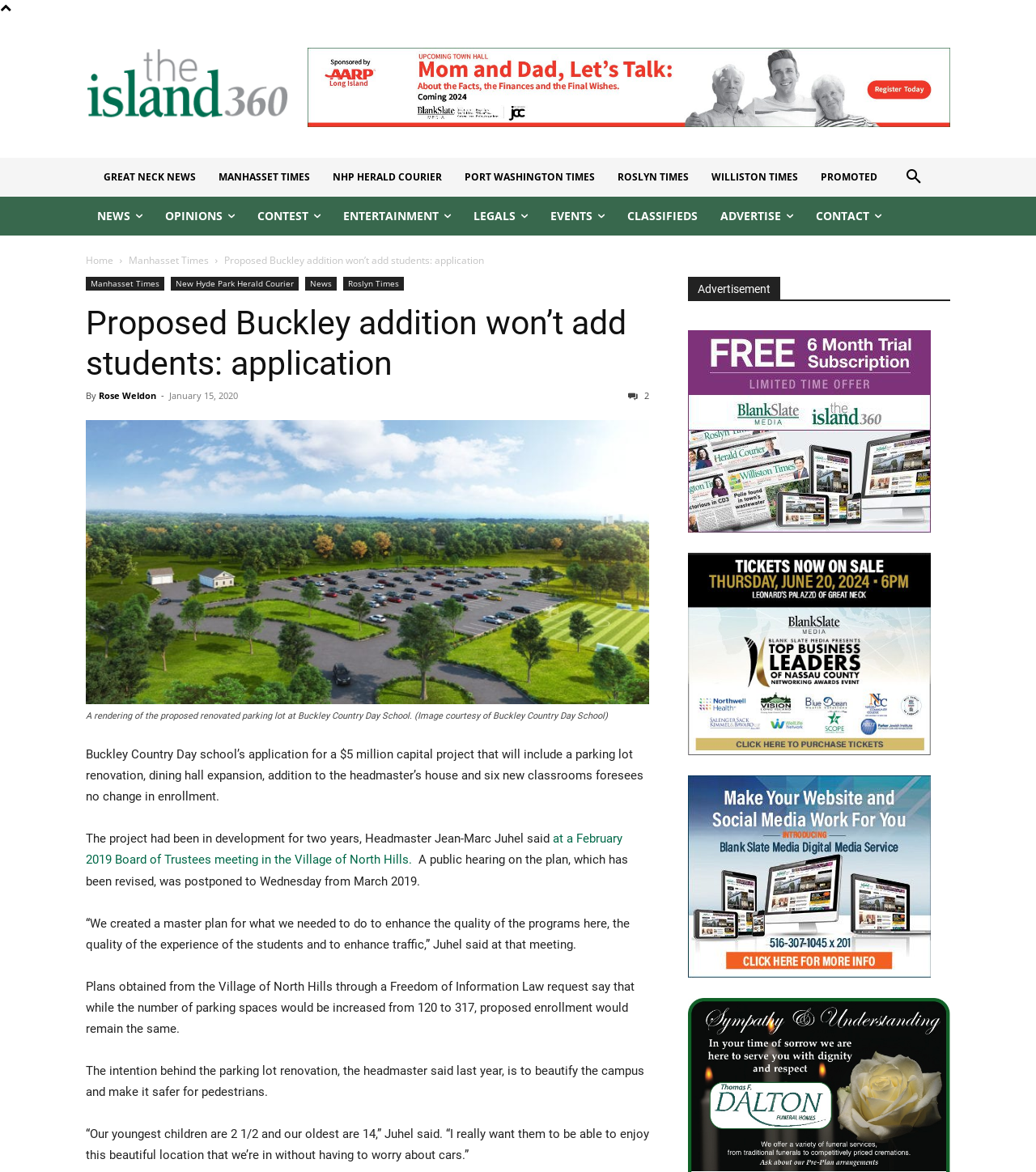Answer briefly with one word or phrase:
How many new classrooms will be added?

Six